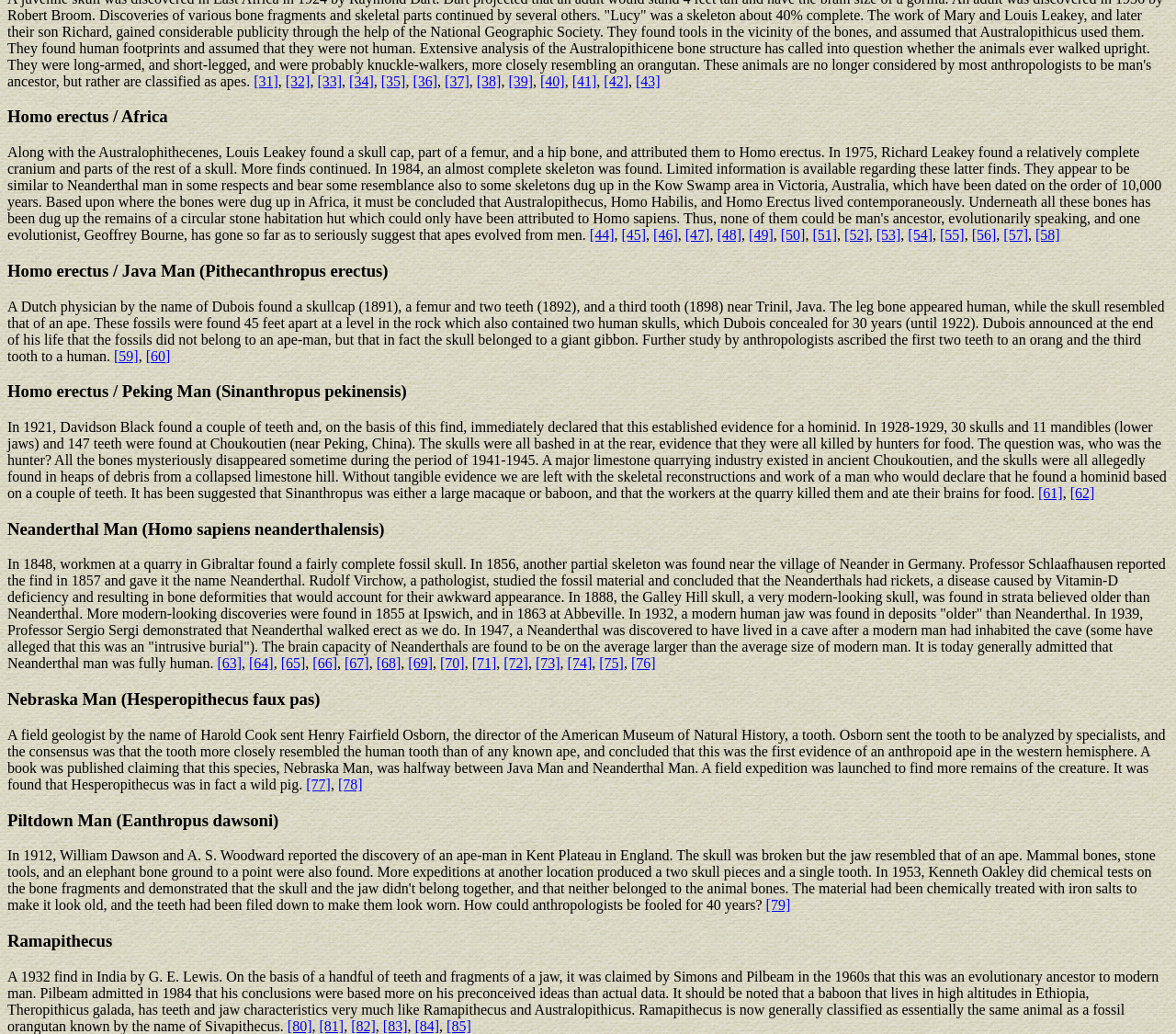Please locate the bounding box coordinates of the element's region that needs to be clicked to follow the instruction: "click Homo erectus / Africa". The bounding box coordinates should be provided as four float numbers between 0 and 1, i.e., [left, top, right, bottom].

[0.006, 0.103, 0.994, 0.123]